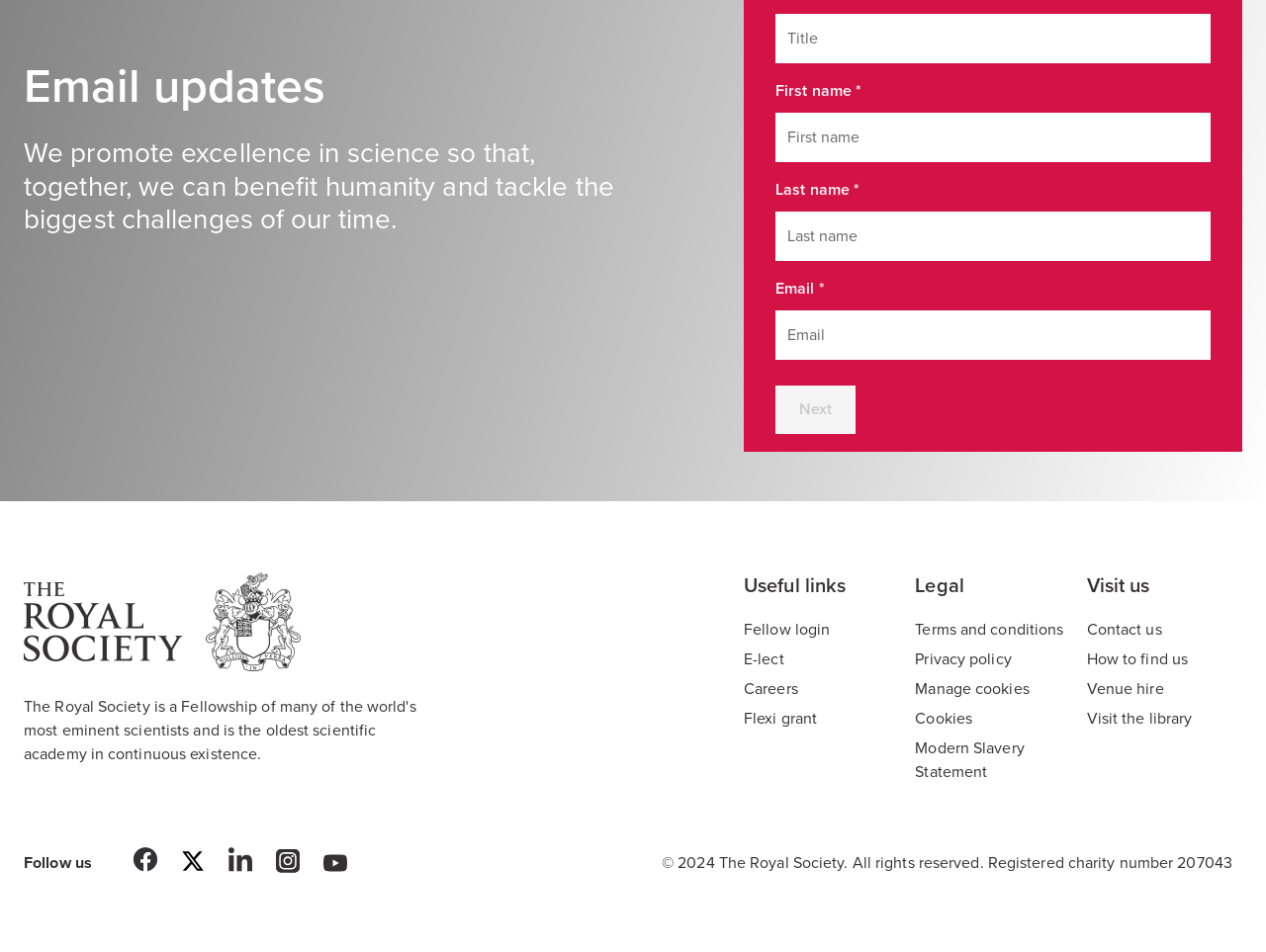How can I contact The Royal Society?
Craft a detailed and extensive response to the question.

To contact The Royal Society, I can click on the 'Contact us' link at the bottom of the page, which is located under the heading 'Visit us'.